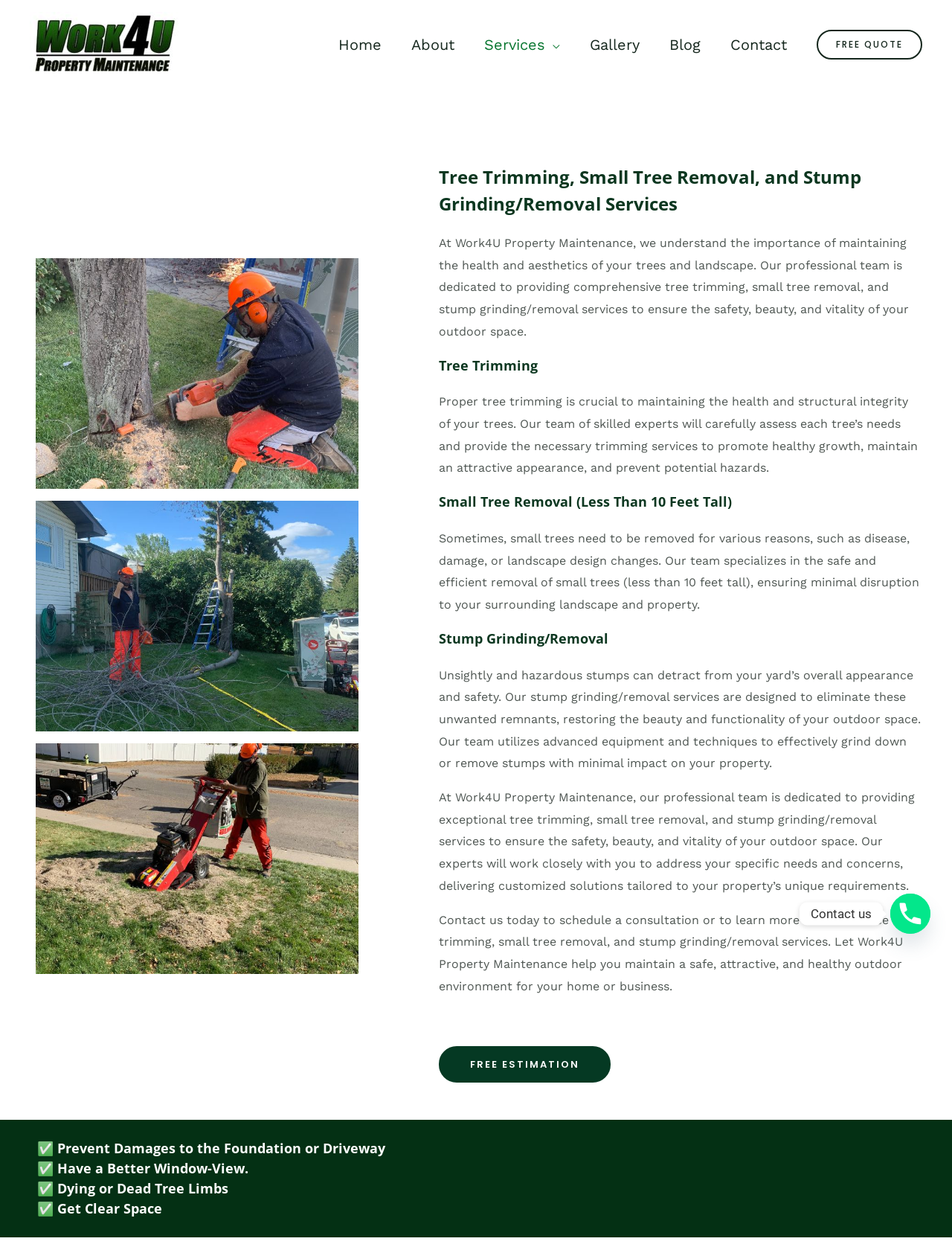Find the bounding box coordinates of the clickable element required to execute the following instruction: "Click on the 'Home' link". Provide the coordinates as four float numbers between 0 and 1, i.e., [left, top, right, bottom].

[0.34, 0.015, 0.416, 0.057]